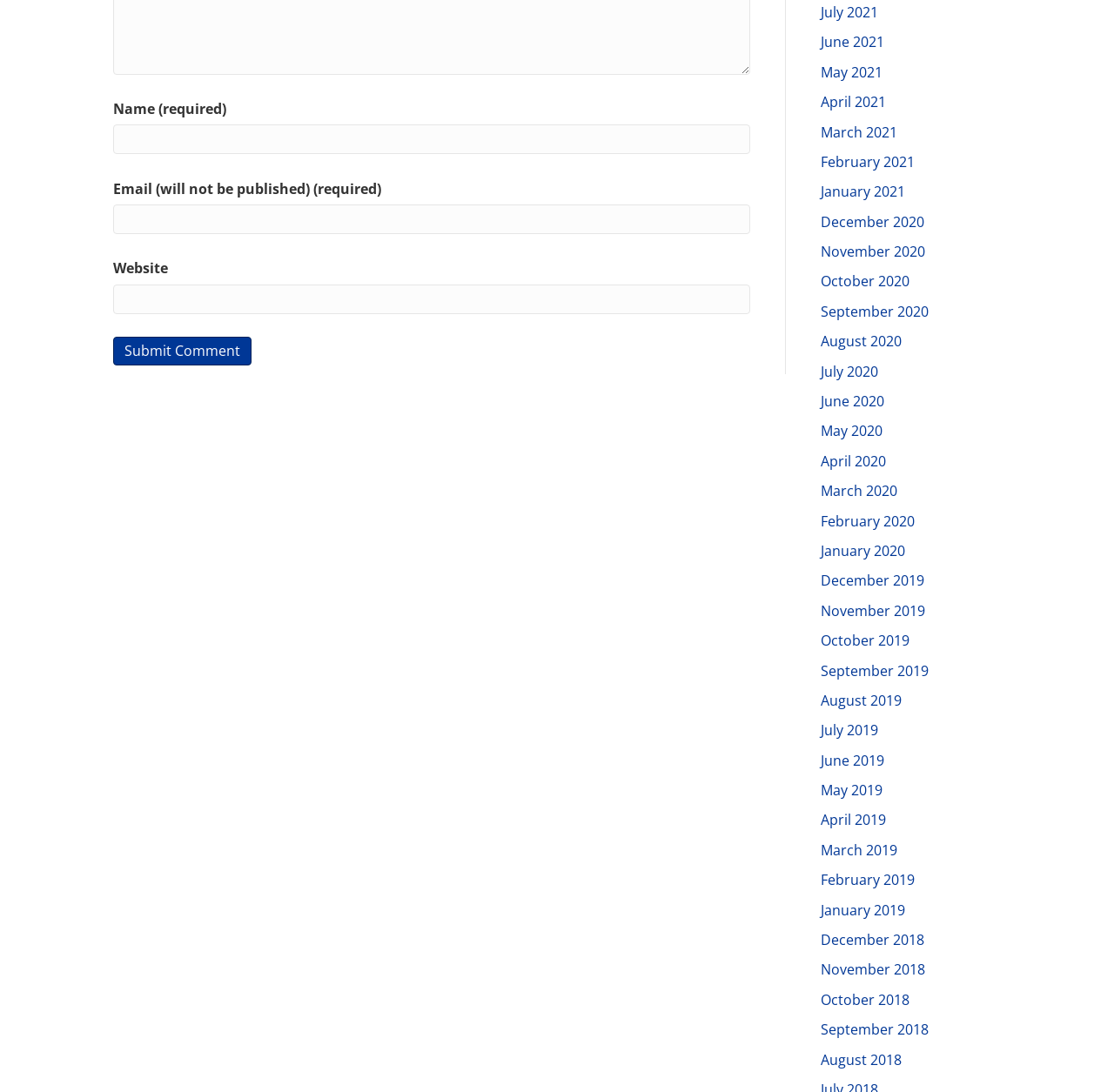Please identify the bounding box coordinates of where to click in order to follow the instruction: "Input your email".

[0.102, 0.187, 0.673, 0.214]